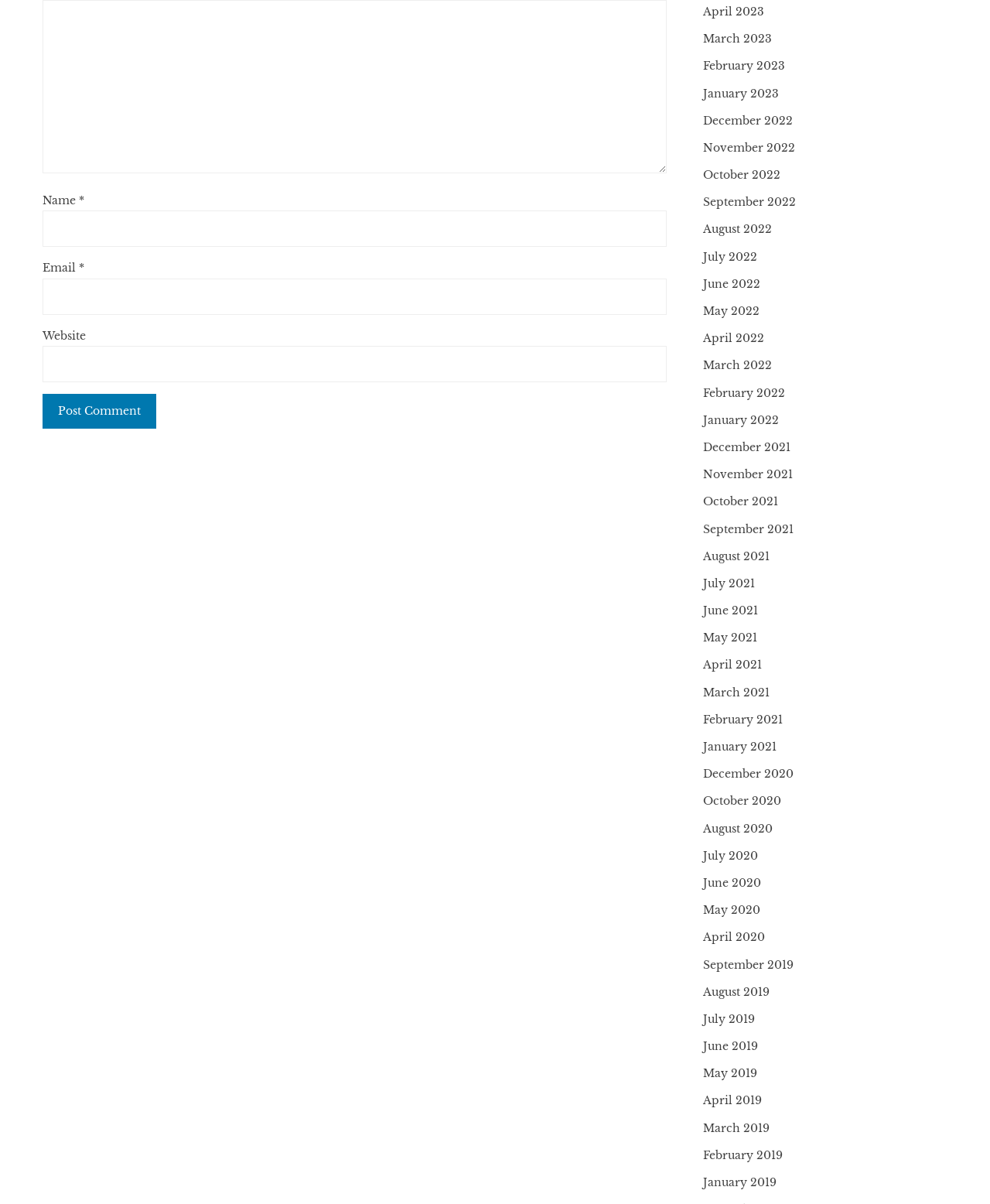Pinpoint the bounding box coordinates of the area that should be clicked to complete the following instruction: "View July 2022". The coordinates must be given as four float numbers between 0 and 1, i.e., [left, top, right, bottom].

None